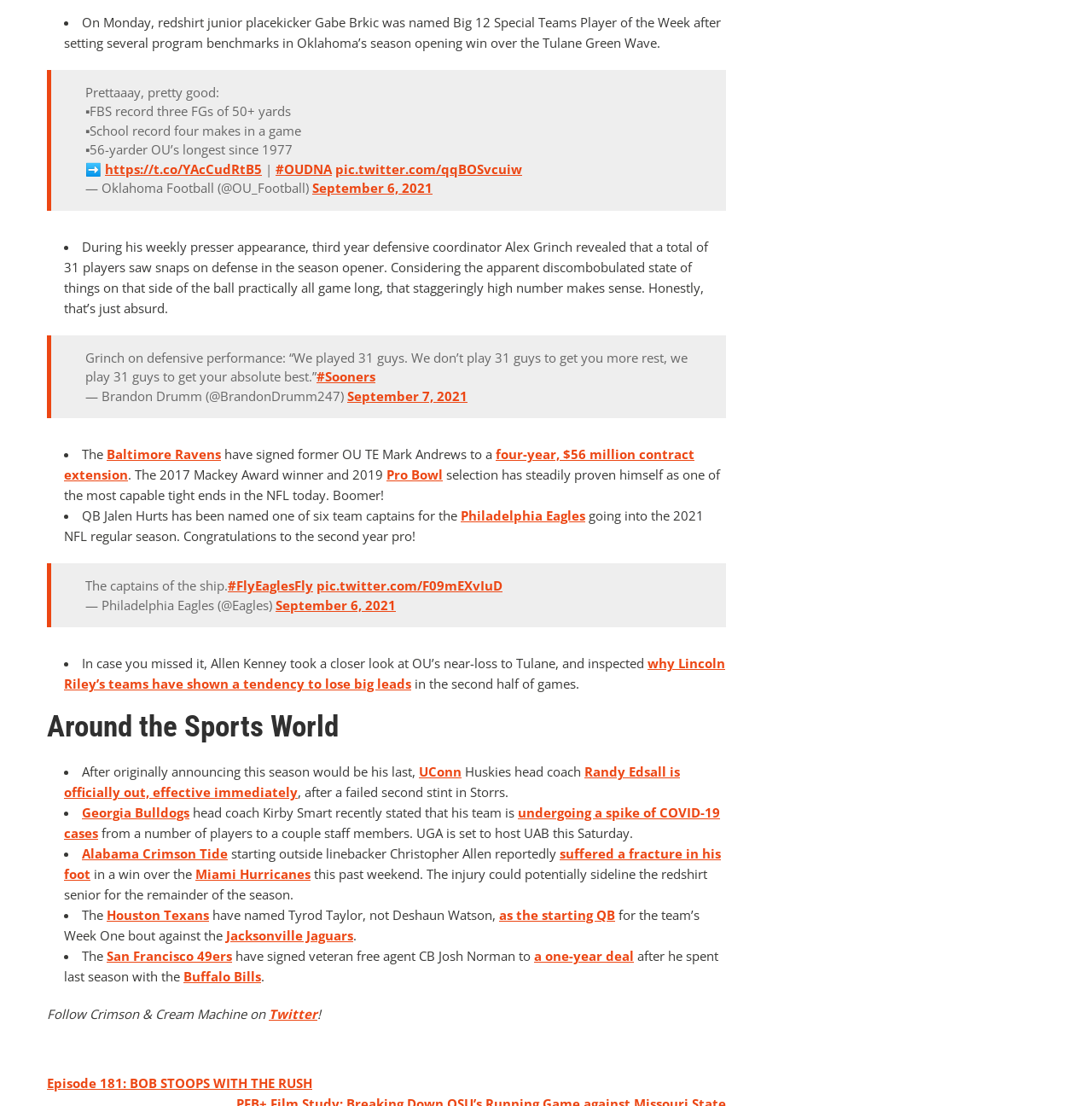Determine the bounding box coordinates of the clickable region to execute the instruction: "Read the article about Lincoln Riley’s teams tendency to lose big leads". The coordinates should be four float numbers between 0 and 1, denoted as [left, top, right, bottom].

[0.059, 0.592, 0.664, 0.626]